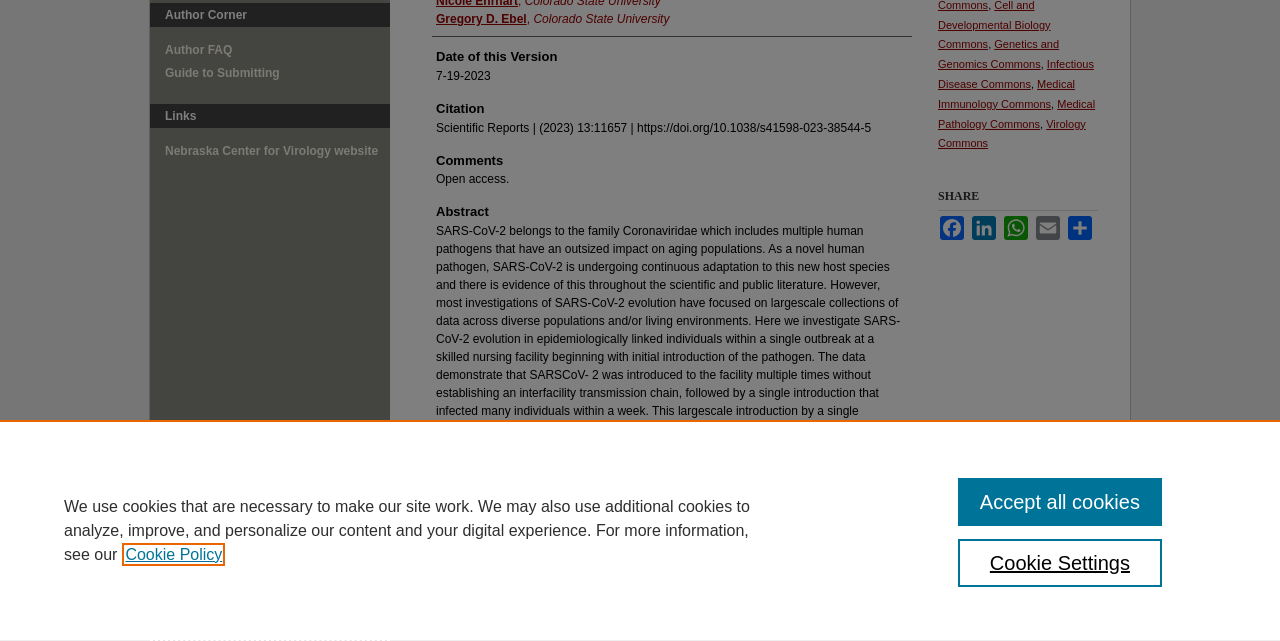Provide the bounding box coordinates for the UI element described in this sentence: "Medical Pathology Commons". The coordinates should be four float values between 0 and 1, i.e., [left, top, right, bottom].

[0.733, 0.153, 0.856, 0.202]